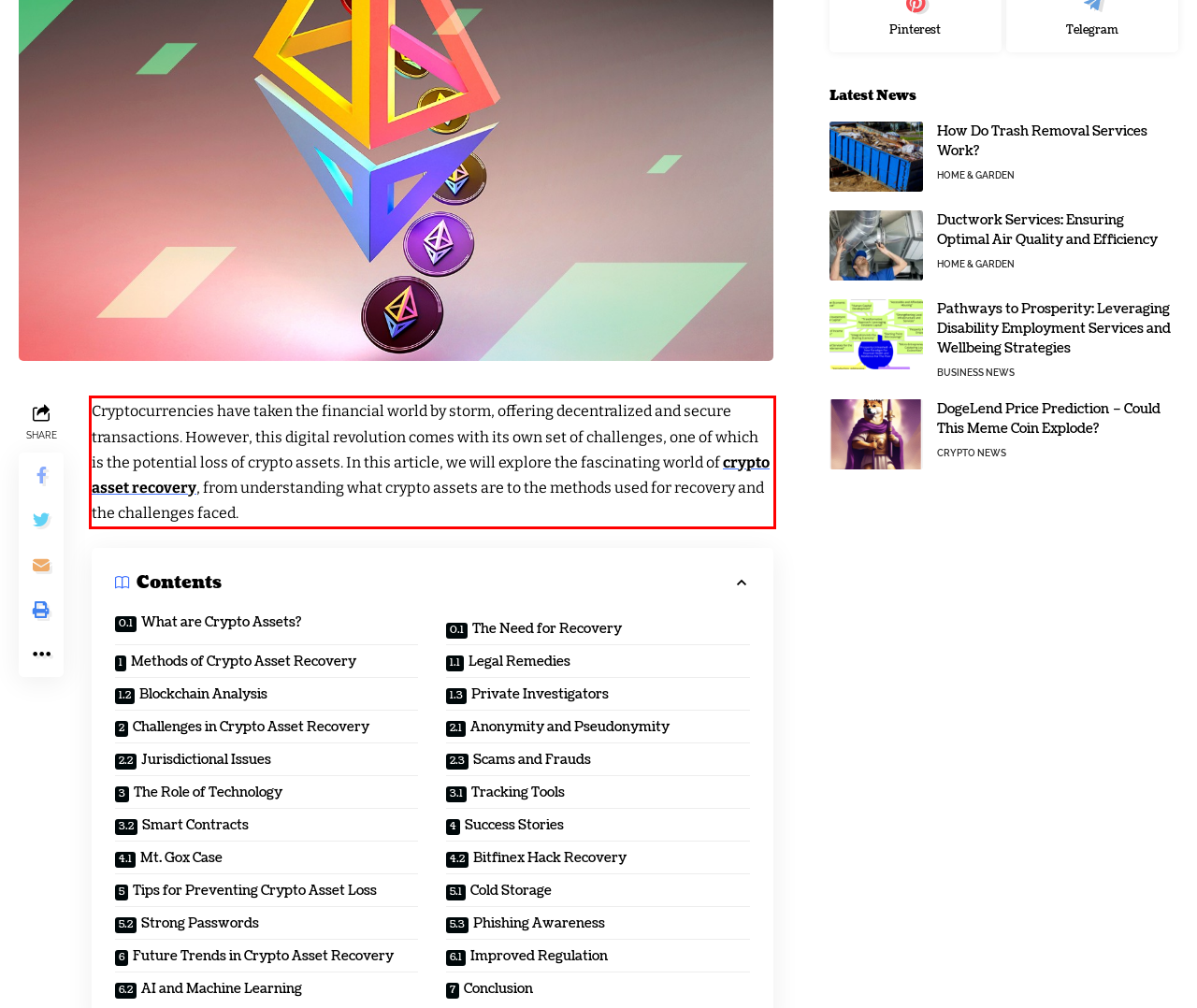Please recognize and transcribe the text located inside the red bounding box in the webpage image.

Cryptocurrencies have taken the financial world by storm, offering decentralized and secure transactions. However, this digital revolution comes with its own set of challenges, one of which is the potential loss of crypto assets. In this article, we will explore the fascinating world of crypto asset recovery, from understanding what crypto assets are to the methods used for recovery and the challenges faced.